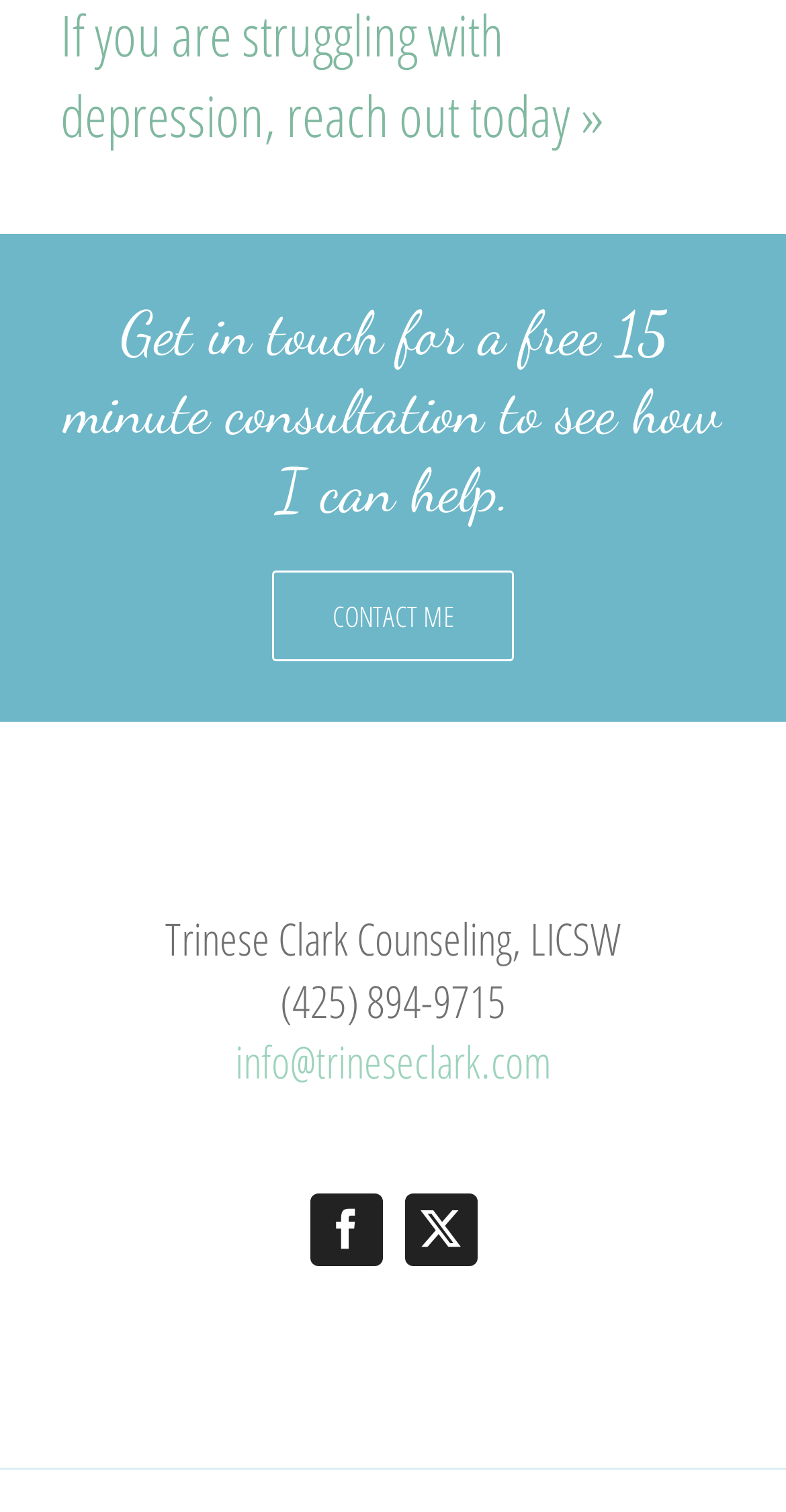Please respond in a single word or phrase: 
What is the phone number of Trinese Clark Counseling?

(425) 894-9715